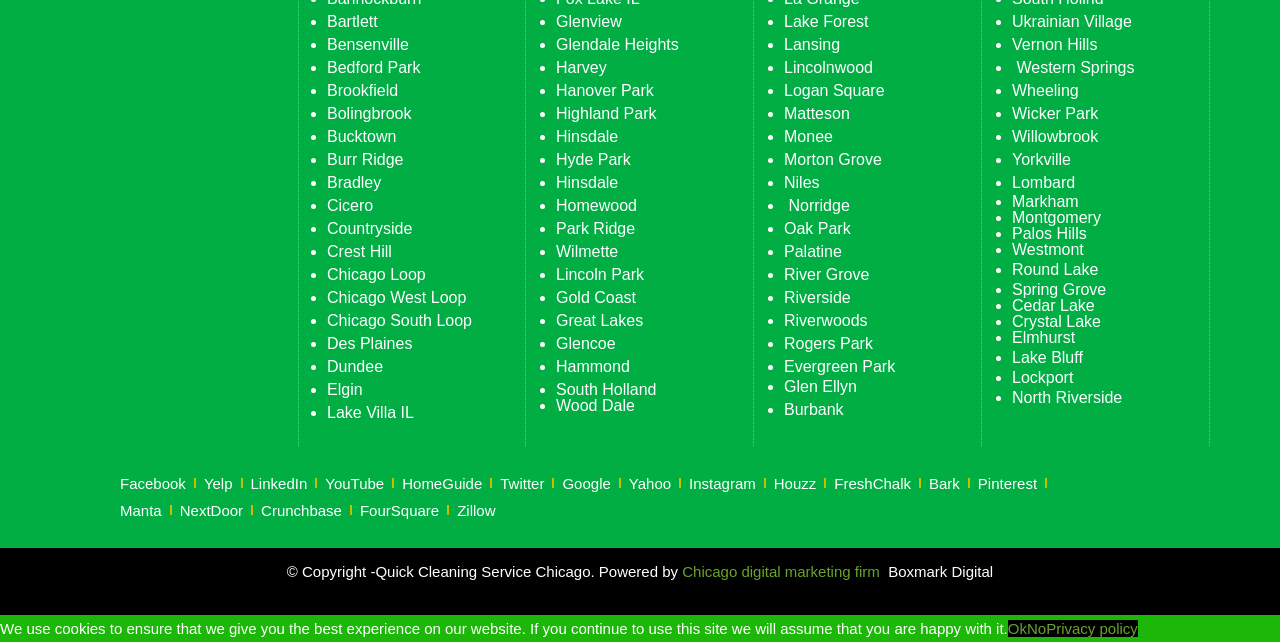Answer the question below in one word or phrase:
What is the first location listed on the webpage?

Bartlett